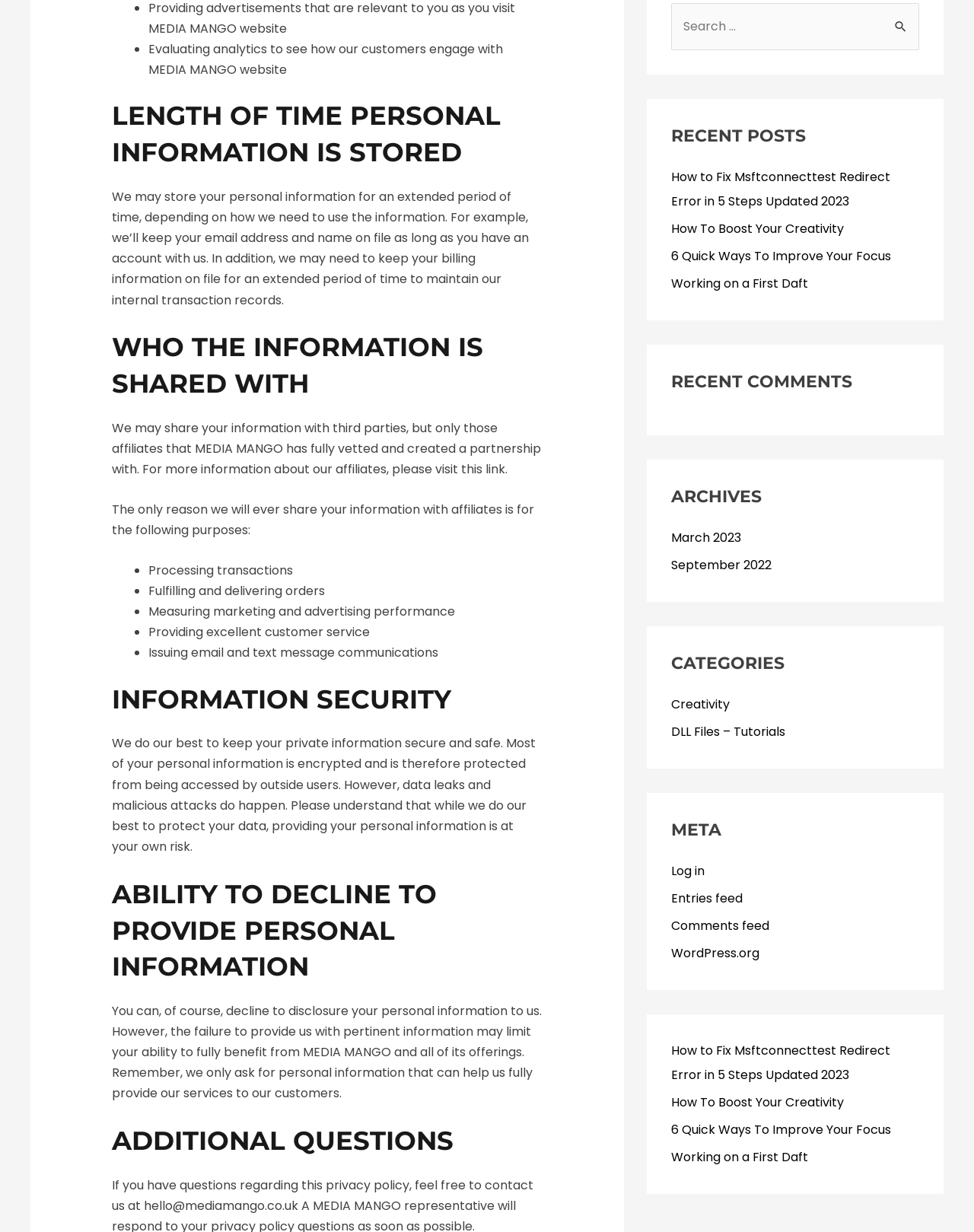How long is personal information stored?
Deliver a detailed and extensive answer to the question.

The webpage states that personal information may be stored for an extended period of time, depending on how it needs to be used, such as keeping email addresses and names on file as long as an account is active, and maintaining internal transaction records.